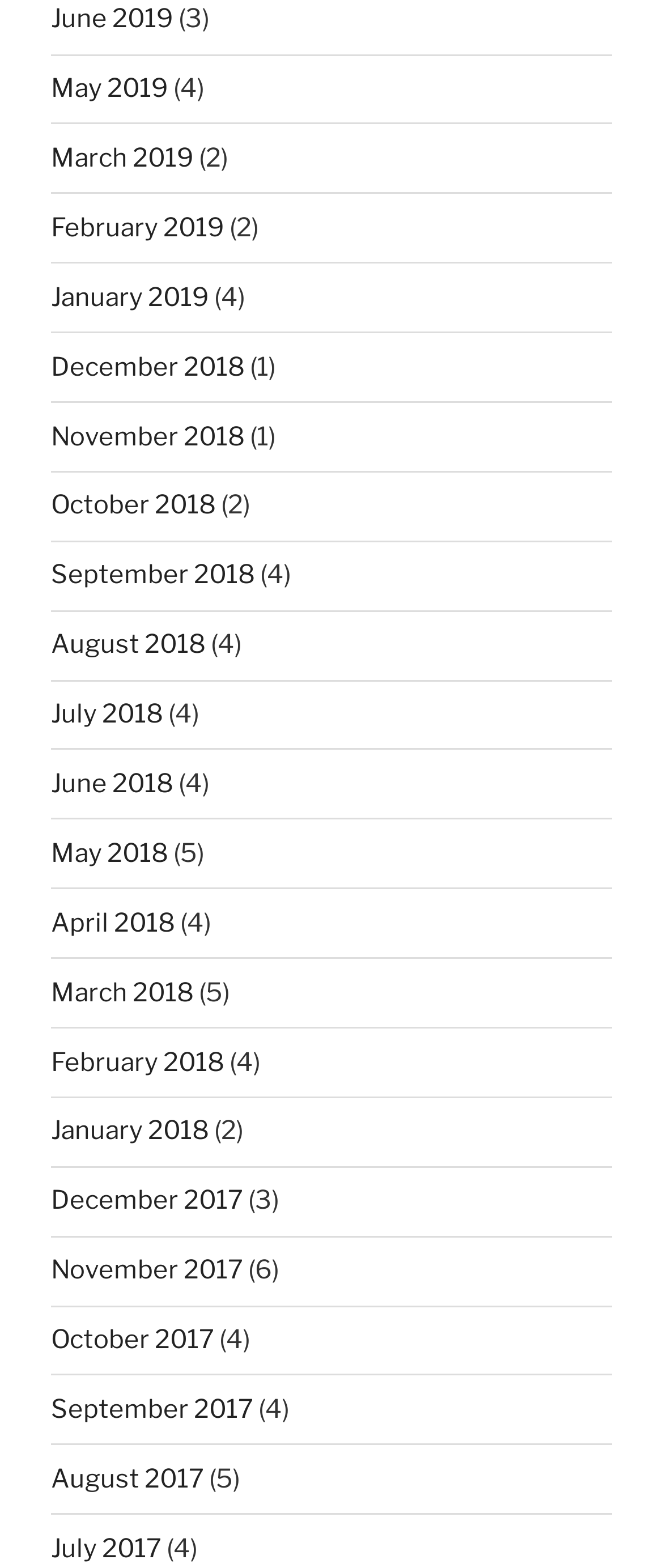Bounding box coordinates are to be given in the format (top-left x, top-left y, bottom-right x, bottom-right y). All values must be floating point numbers between 0 and 1. Provide the bounding box coordinate for the UI element described as: January 2018

[0.077, 0.712, 0.315, 0.731]